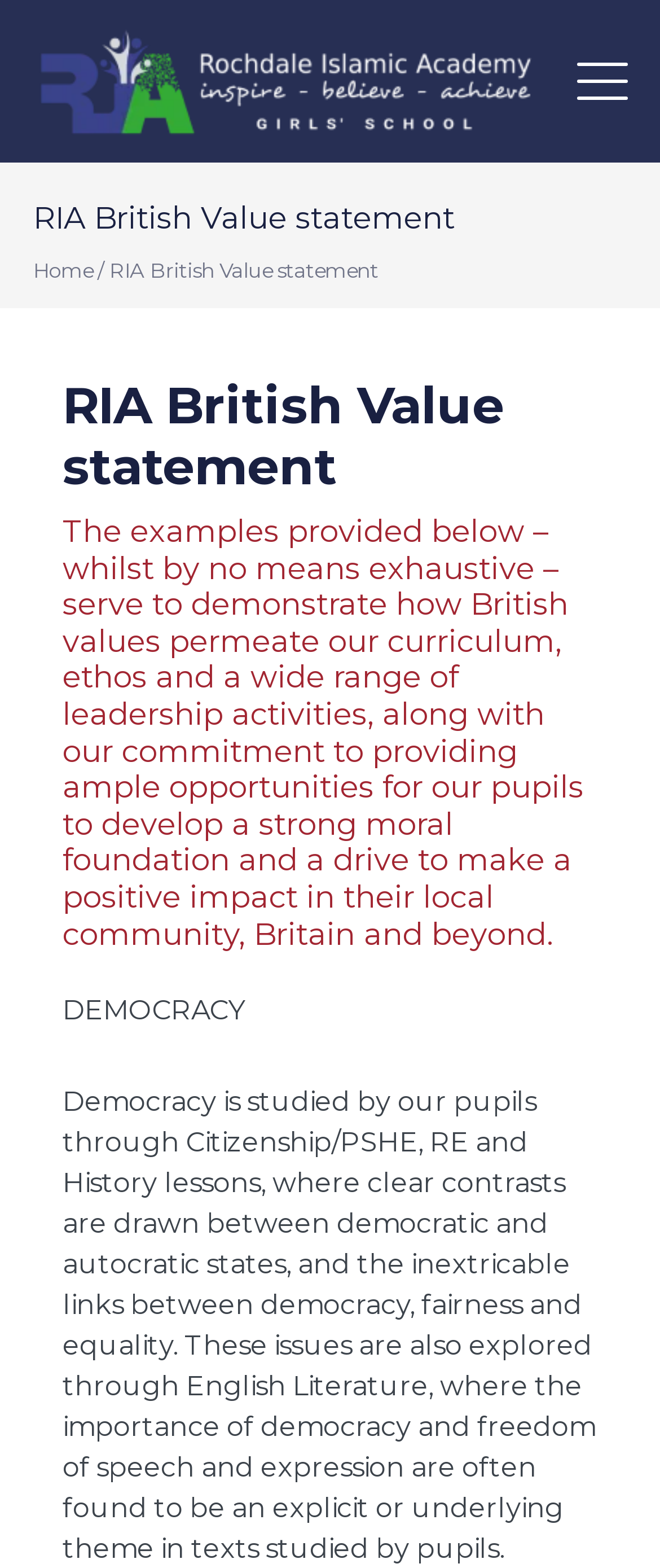Please determine the main heading text of this webpage.

RIA British Value statement